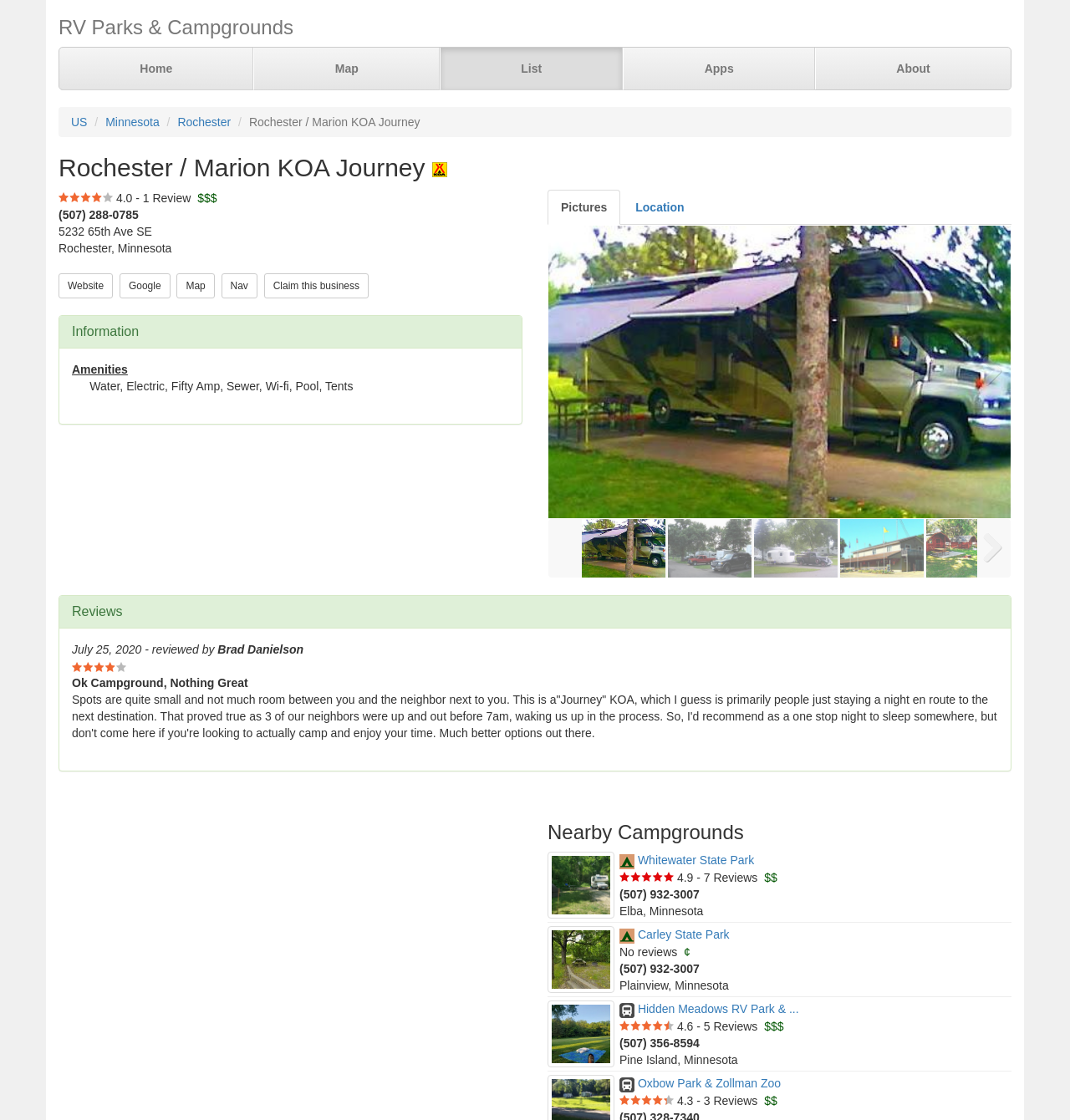From the image, can you give a detailed response to the question below:
How many nearby campgrounds are listed on the webpage?

The nearby campgrounds section of the webpage lists four campgrounds, namely Whitewater State Park, Carley State Park, Hidden Meadows RV Park & ..., and Oxbow Park & Zollman Zoo, which can be identified by their names and bounding box coordinates.